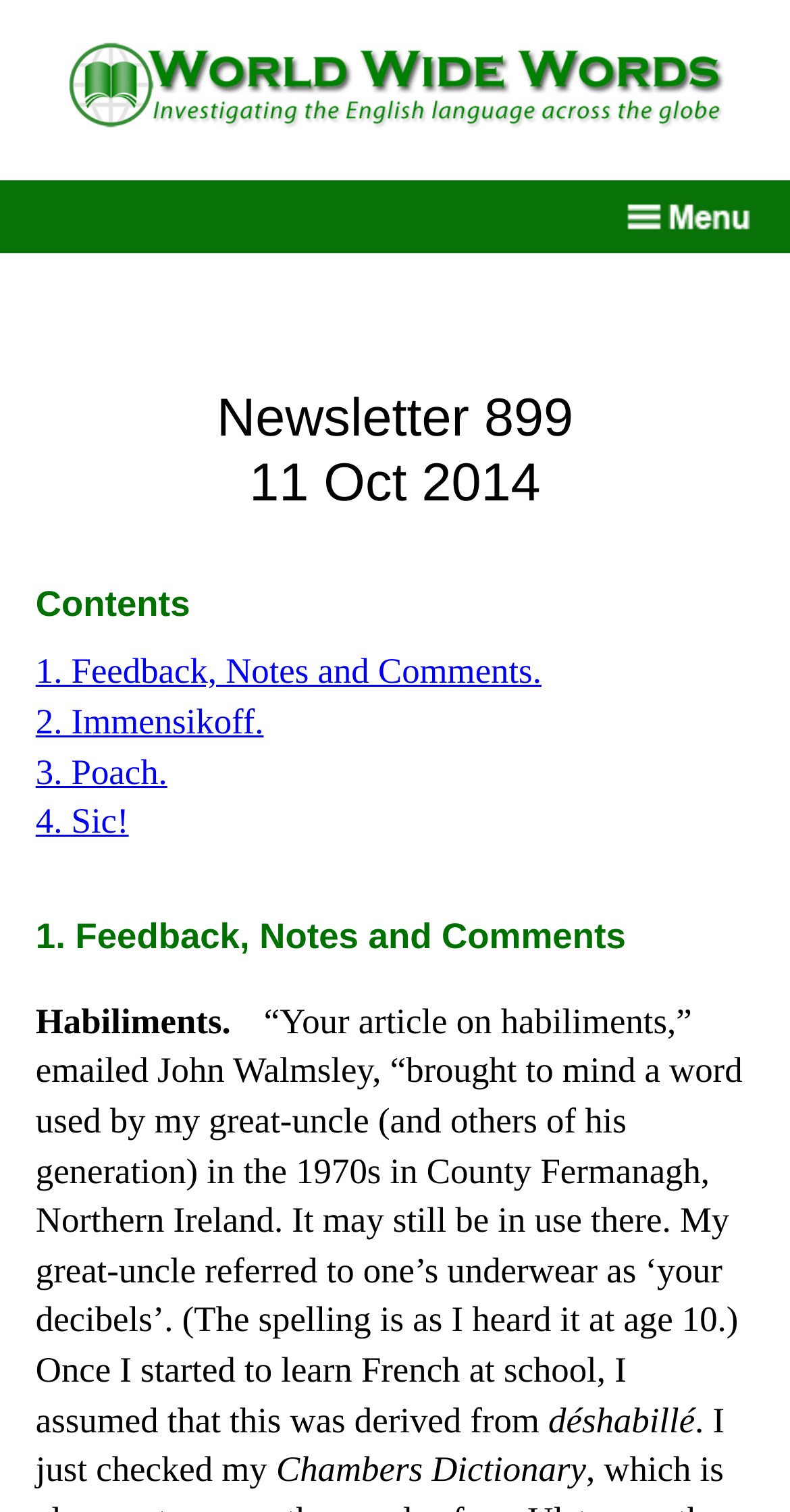Elaborate on the different components and information displayed on the webpage.

The webpage is a newsletter issue, specifically Issue 899 of the World Wide Words newsletter, dated 11 Oct 2014. At the top left of the page, there is a logo and site name image. To the right of the logo, there is a "View menu" image. Below the logo, there is a heading that reads "Newsletter 899 11 Oct 2014". 

Underneath the heading, there is another heading that says "Contents". Below the "Contents" heading, there are four links listed vertically, labeled "1. Feedback, Notes and Comments.", "2. Immensikoff.", "3. Poach.", and "4. Sic!". 

Following the links, there is a heading that reads "1. Feedback, Notes and Comments". Below this heading, there are several blocks of text. The first block of text is a heading that reads "Habiliments.". The next block of text is a paragraph that discusses the word "habiliments" and its possible origin. The paragraph is followed by the word "déshabillé" and then another sentence that continues the discussion. Finally, there is a reference to "Chambers Dictionary" at the bottom of the page.